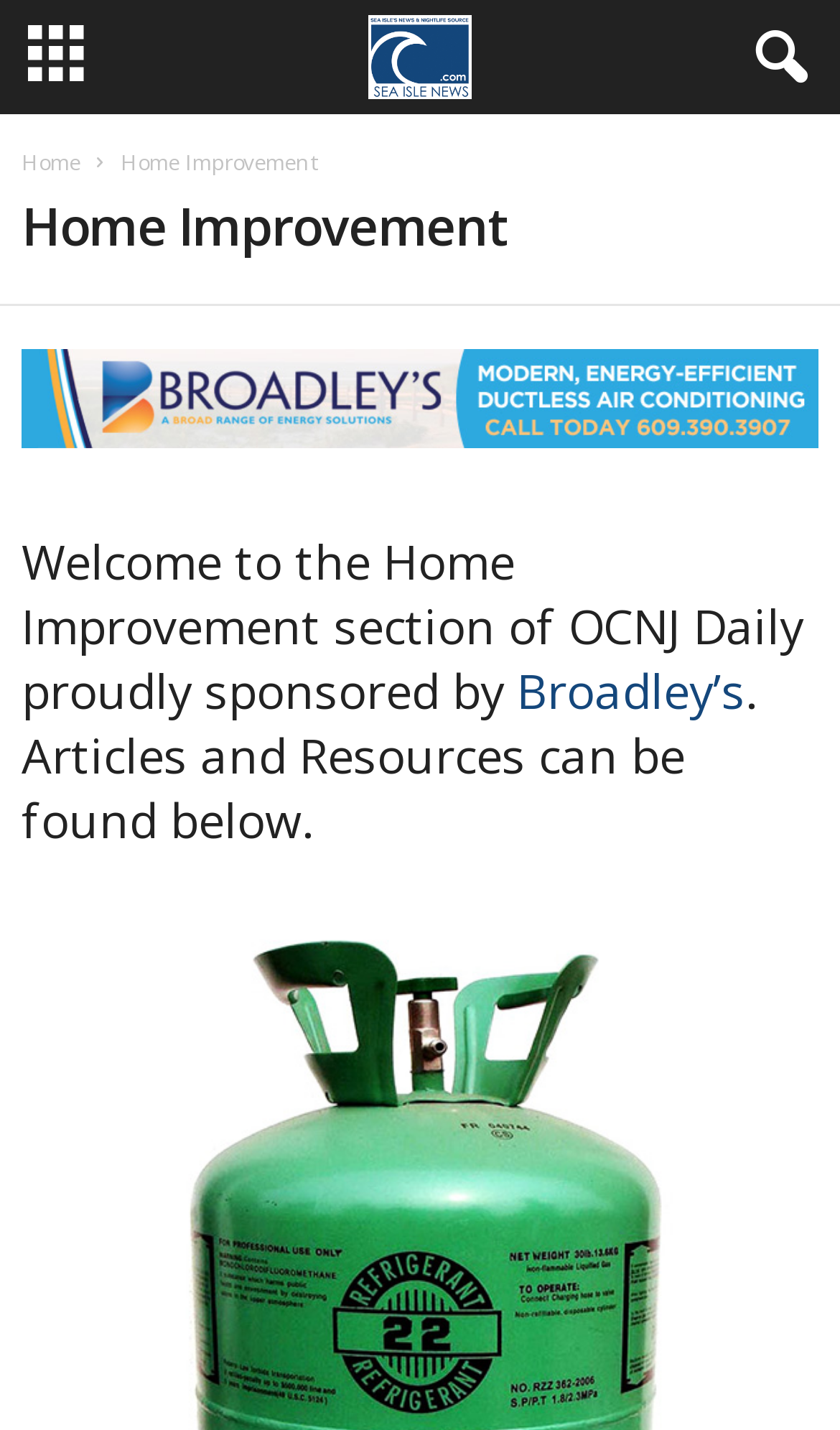Is there a navigation menu?
Based on the image, provide your answer in one word or phrase.

Yes